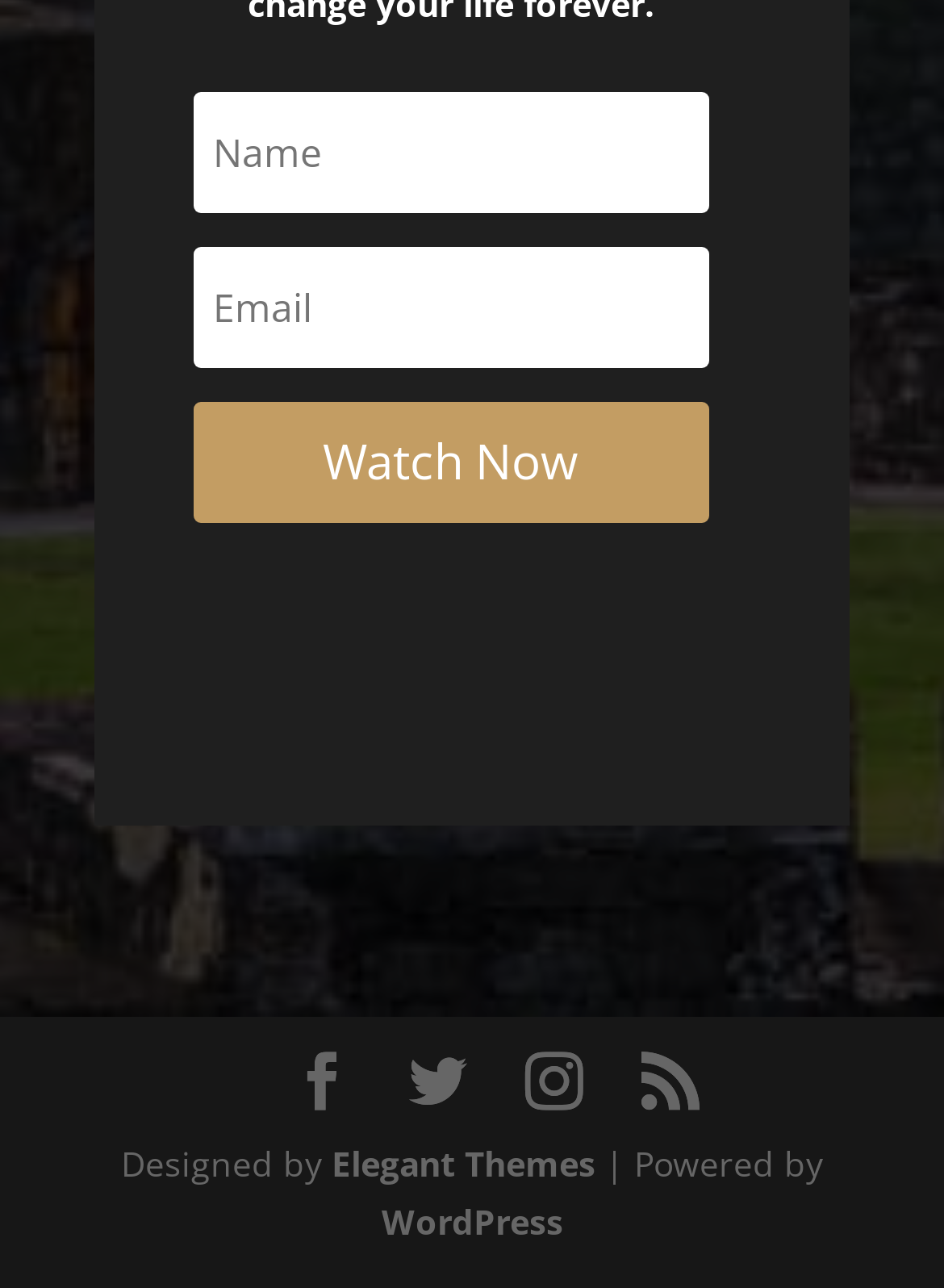Please answer the following query using a single word or phrase: 
How many links are there at the bottom of the page?

5